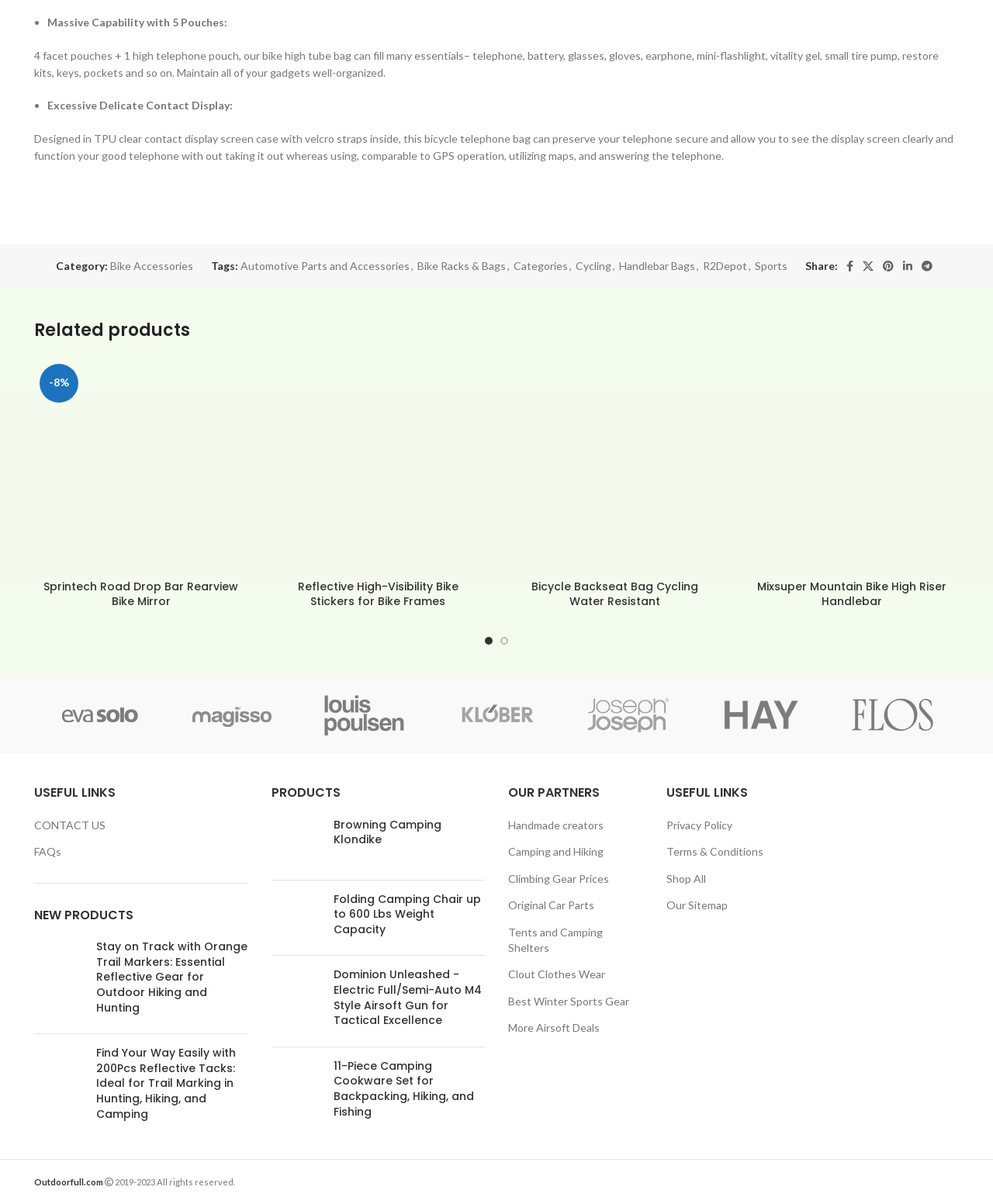How many related products are shown on the webpage?
Give a detailed and exhaustive answer to the question.

I counted the number of related products listed under the 'Related products' heading and found four products: Sprintech Road Drop Bar Rearview Bike Mirror, Reflective High-Visibility Bike Stickers for Bike Frames, Bicycle Backseat Bag Cycling Water Resistant, and Mixsuper Mountain Bike High Riser Handlebar.